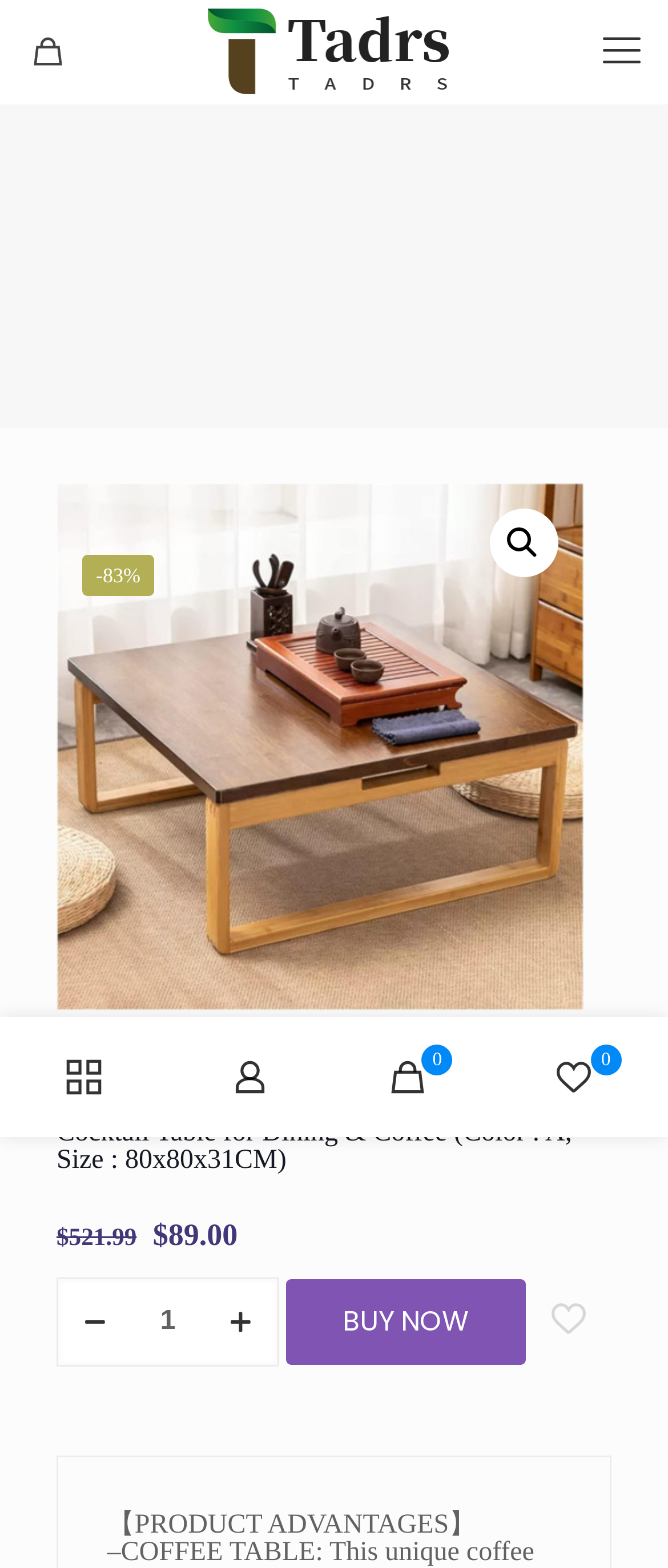Give a one-word or short phrase answer to this question: 
What is the product price?

$89.00